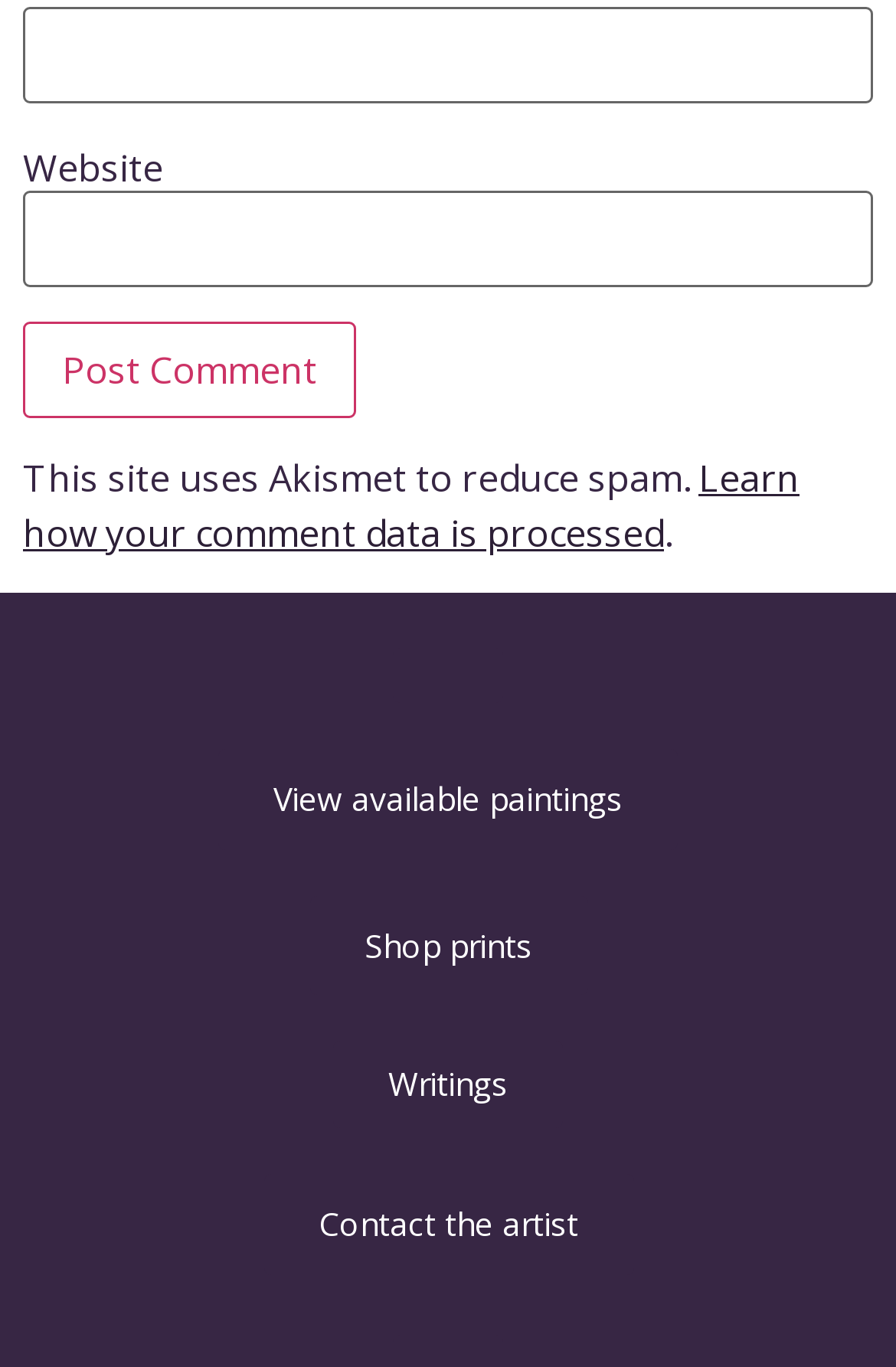Give a one-word or phrase response to the following question: What is the function of the 'Post Comment' button?

To submit a comment